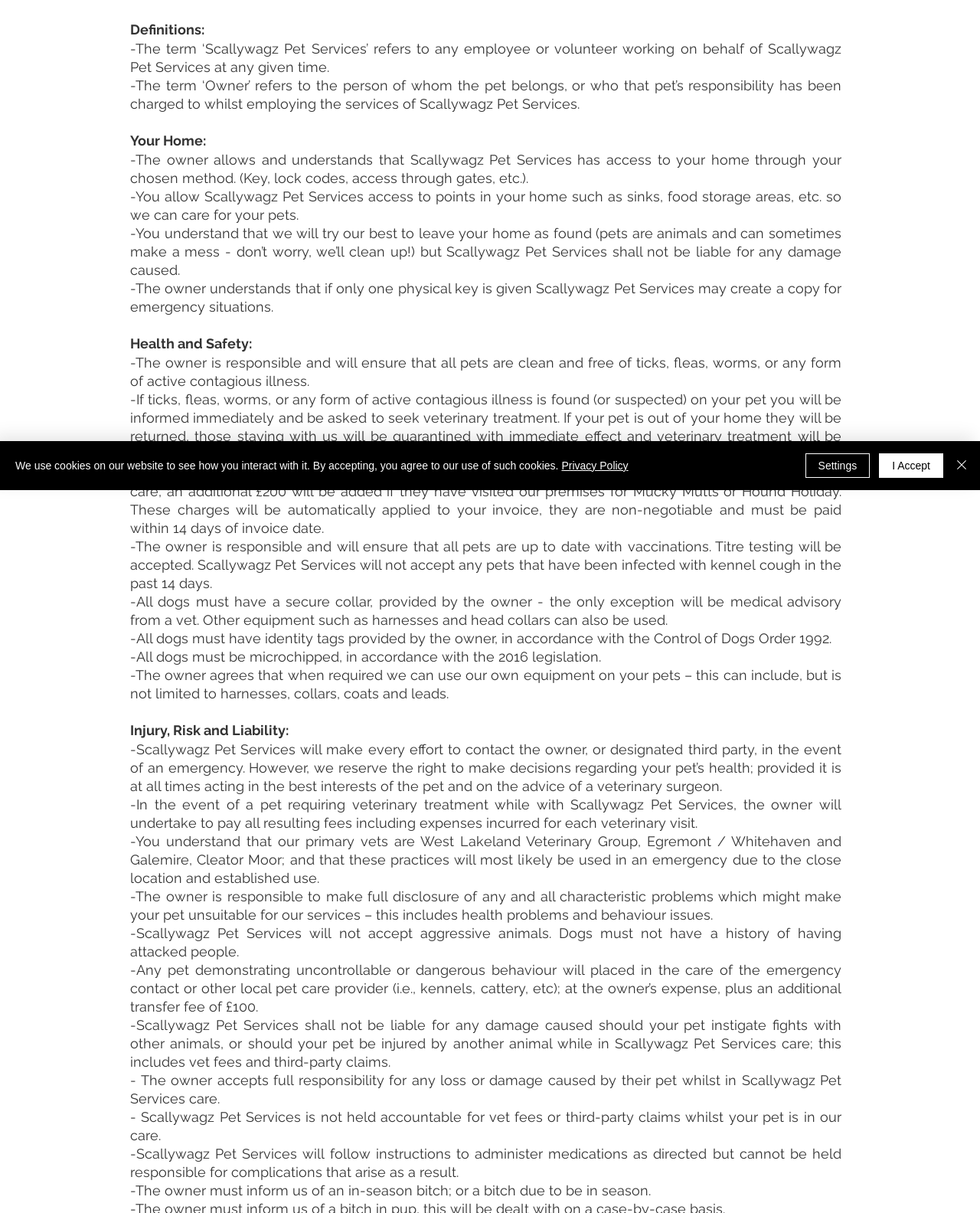Provide the bounding box coordinates for the UI element that is described by this text: "Privacy Policy". The coordinates should be in the form of four float numbers between 0 and 1: [left, top, right, bottom].

[0.573, 0.379, 0.641, 0.389]